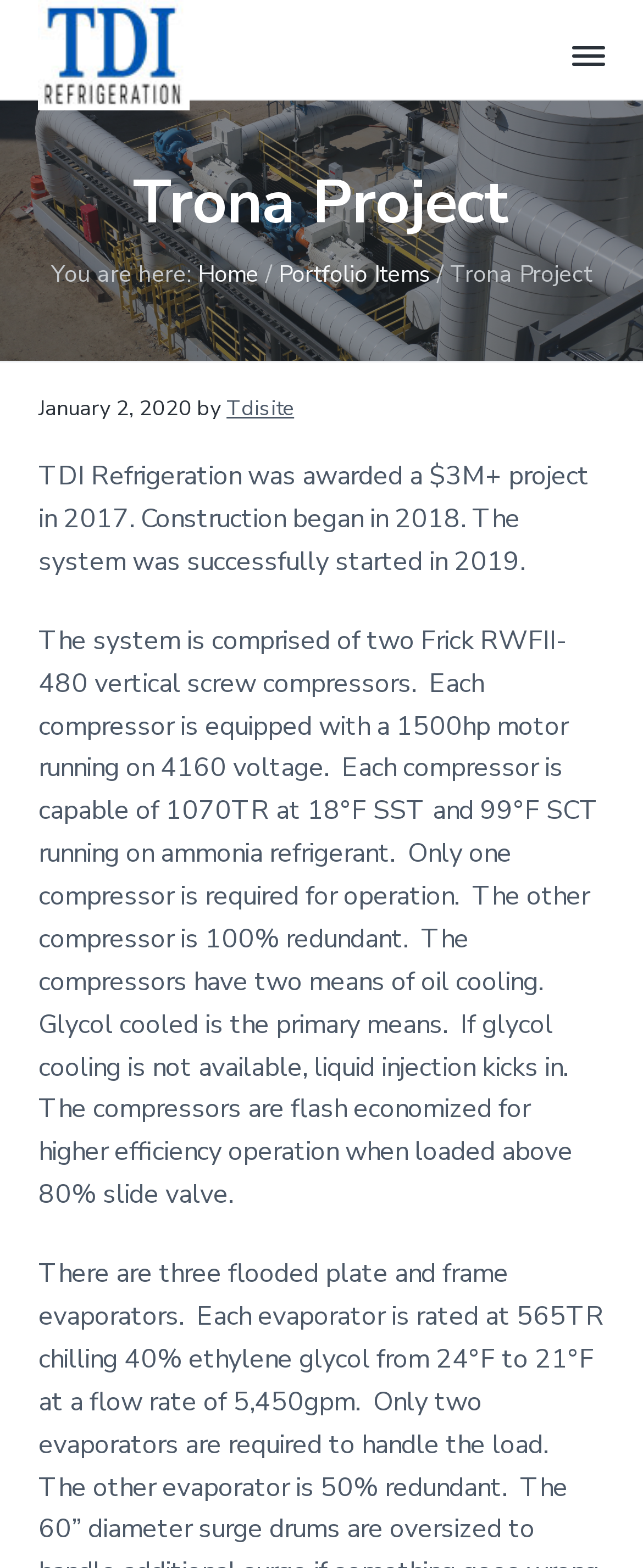Please answer the following question using a single word or phrase: 
What is the name of the project?

Trona Project